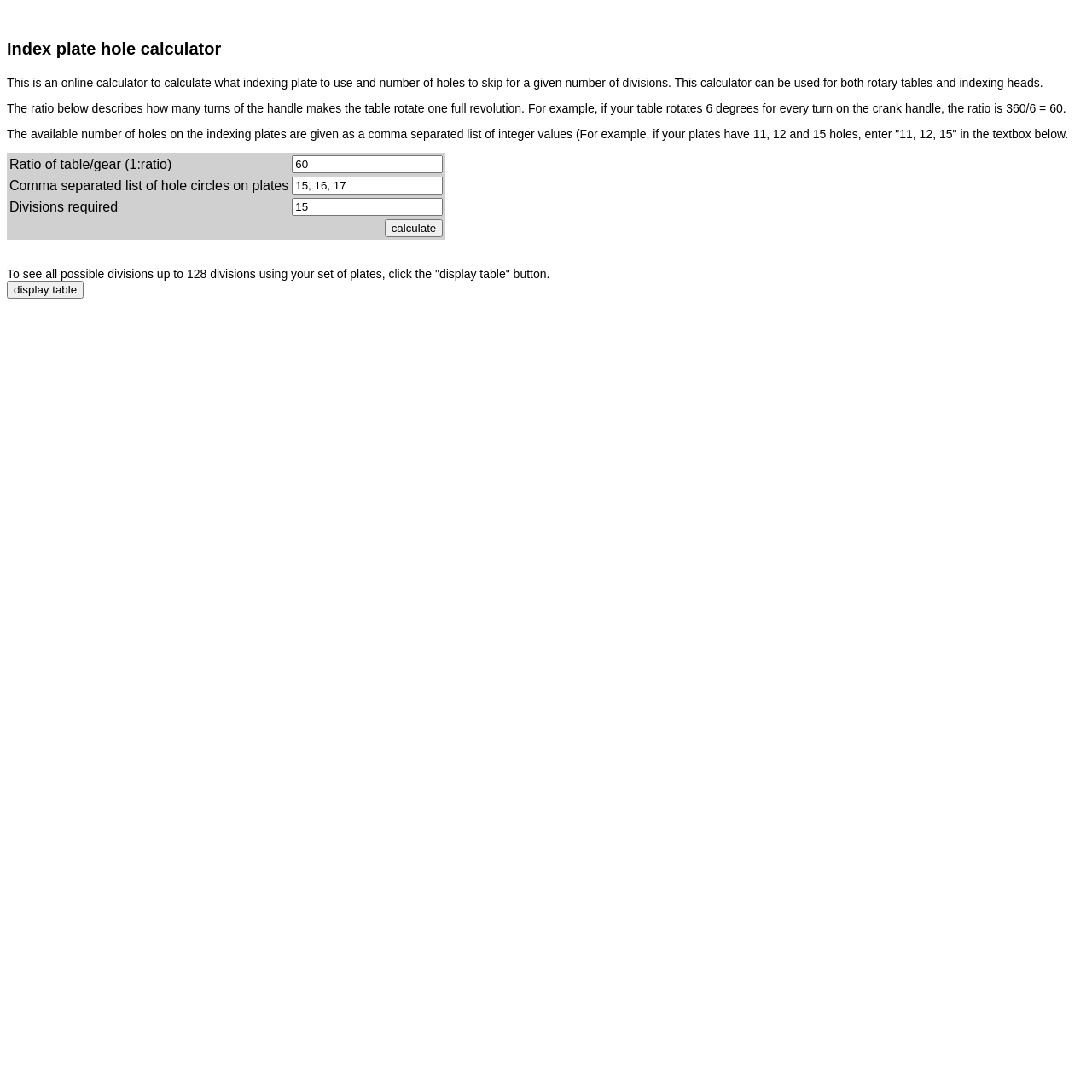What is the format for entering hole circles on plates?
Give a one-word or short-phrase answer derived from the screenshot.

Comma separated list